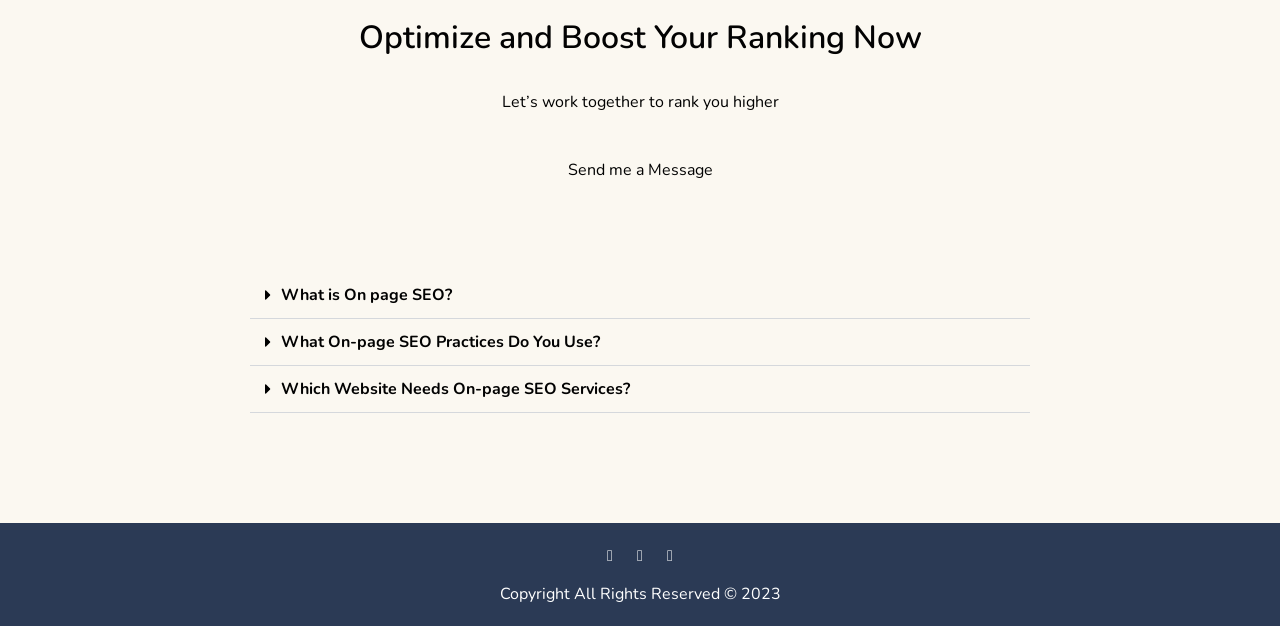Predict the bounding box of the UI element based on this description: "copyright statement form.".

None